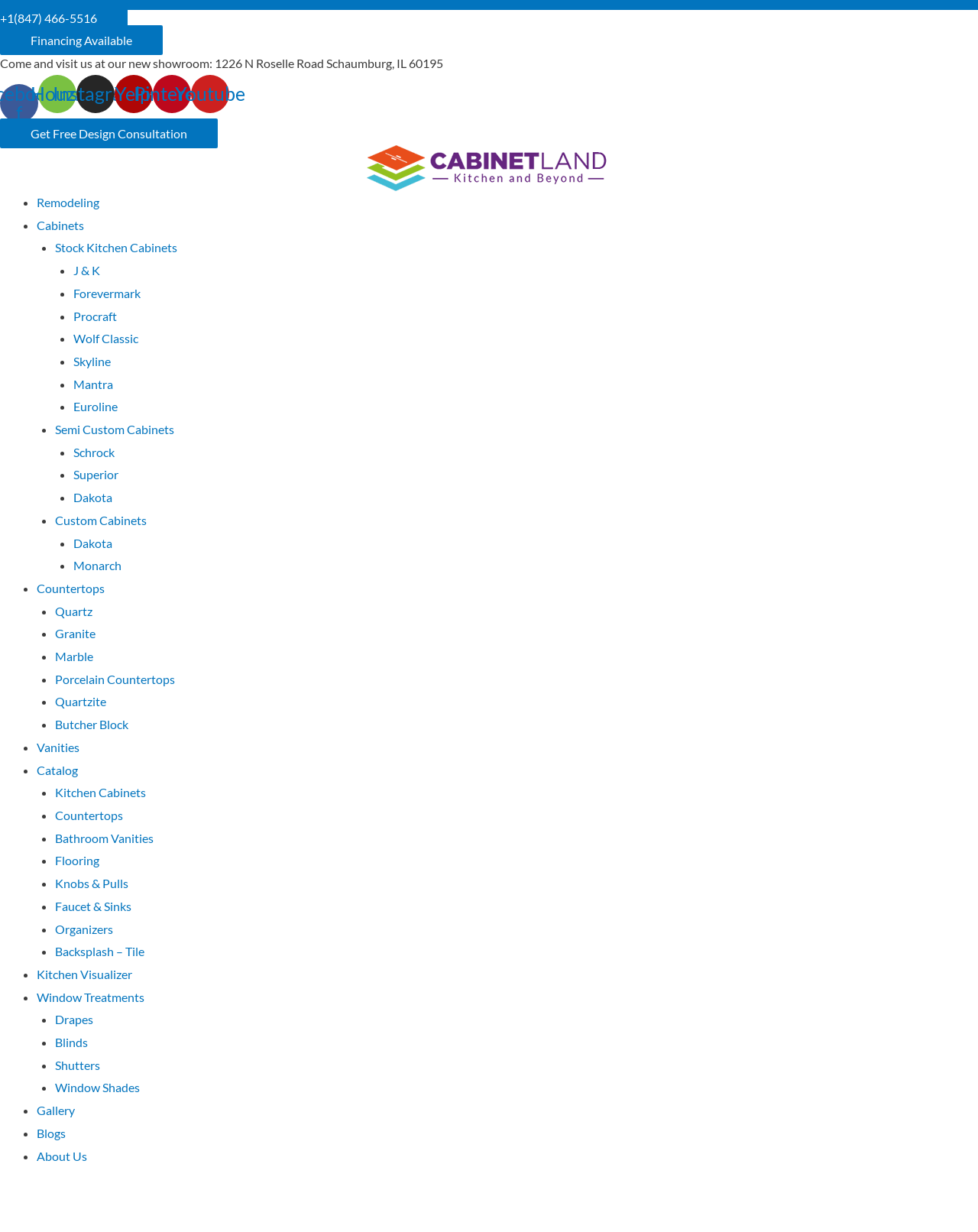Respond to the following query with just one word or a short phrase: 
What is the social media platform with the 'f' icon?

Facebook